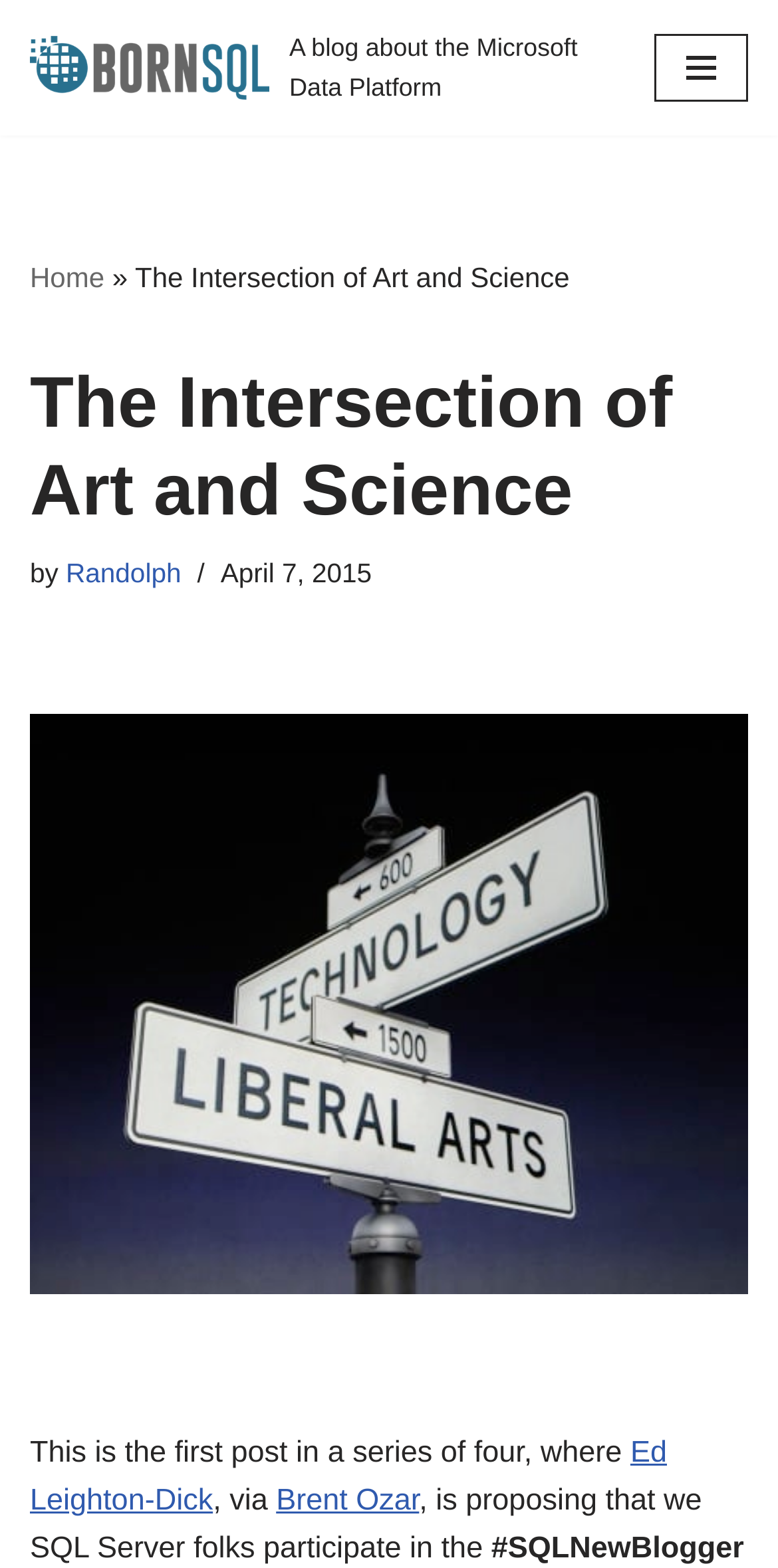Please answer the following question using a single word or phrase: 
What is the name of the blog?

Born SQL